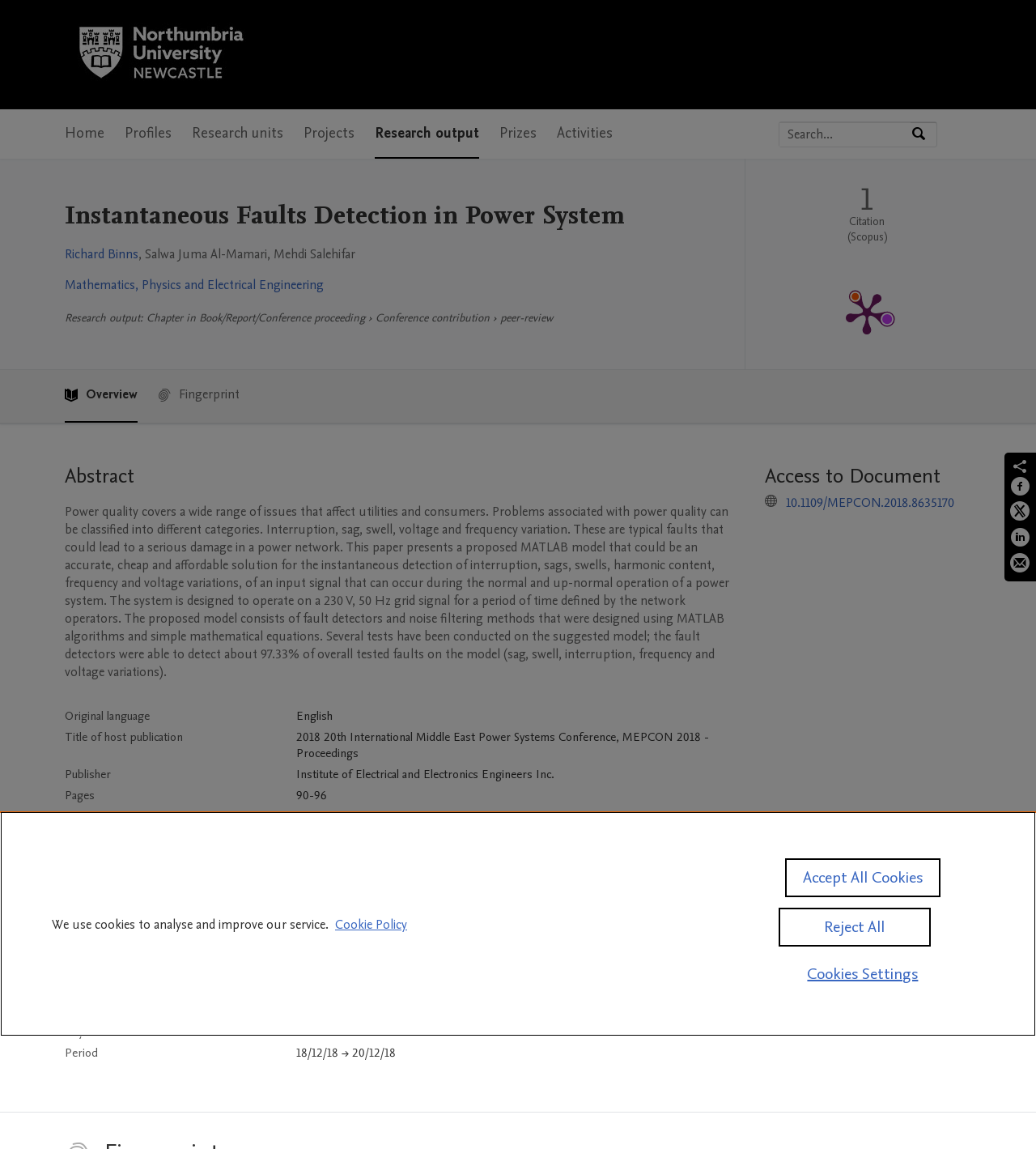Who are the authors of the research output?
Please provide a comprehensive answer based on the visual information in the image.

The authors' names can be found in the text element below the research output's name, which lists the authors as Richard Binns, Salwa Juma Al-Mamari, and Mehdi Salehifar.